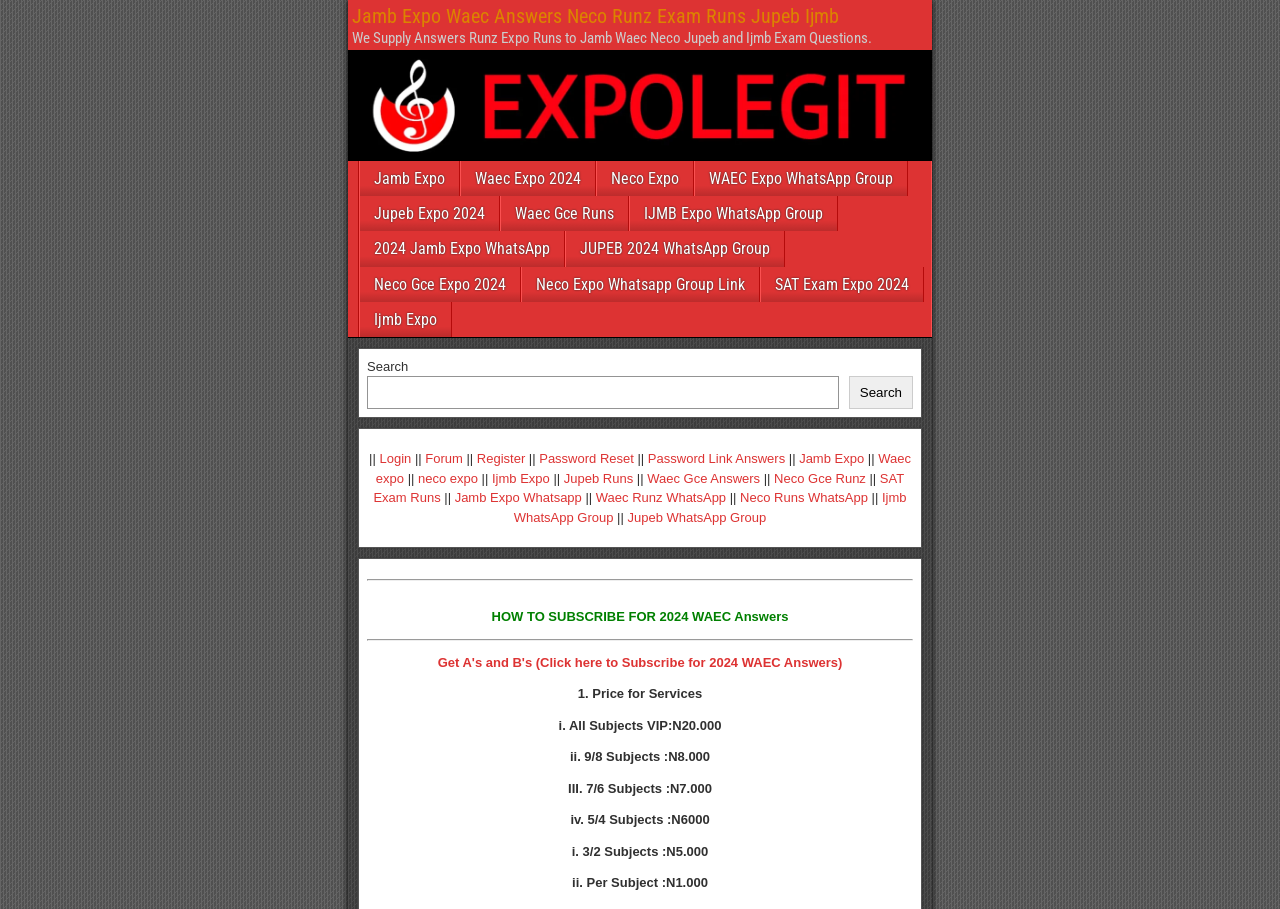Find and generate the main title of the webpage.

Taraba State University Post UTME/DE Form 2020/2021